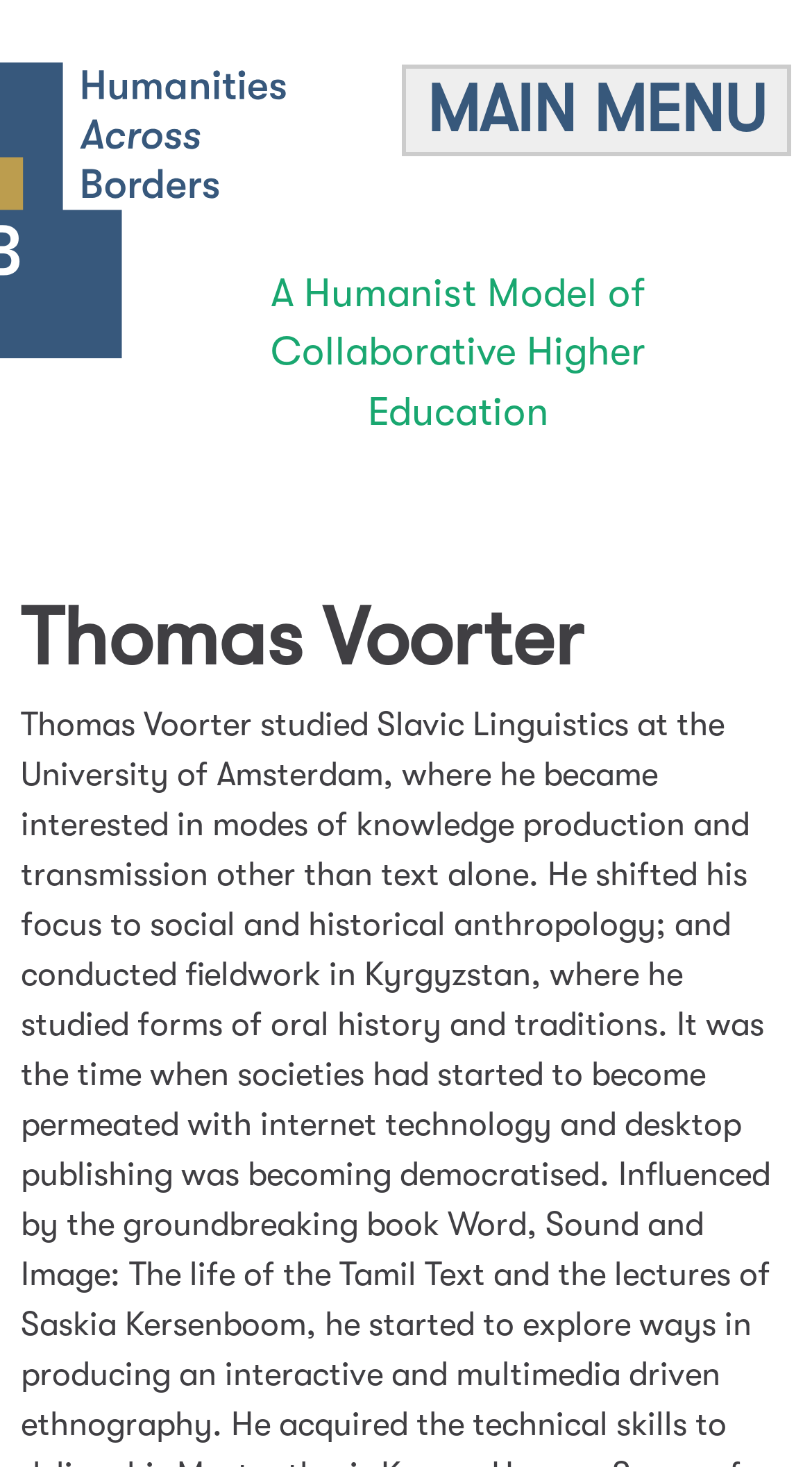Provide the bounding box coordinates of the HTML element described by the text: "Main menu". The coordinates should be in the format [left, top, right, bottom] with values between 0 and 1.

[0.495, 0.044, 0.974, 0.106]